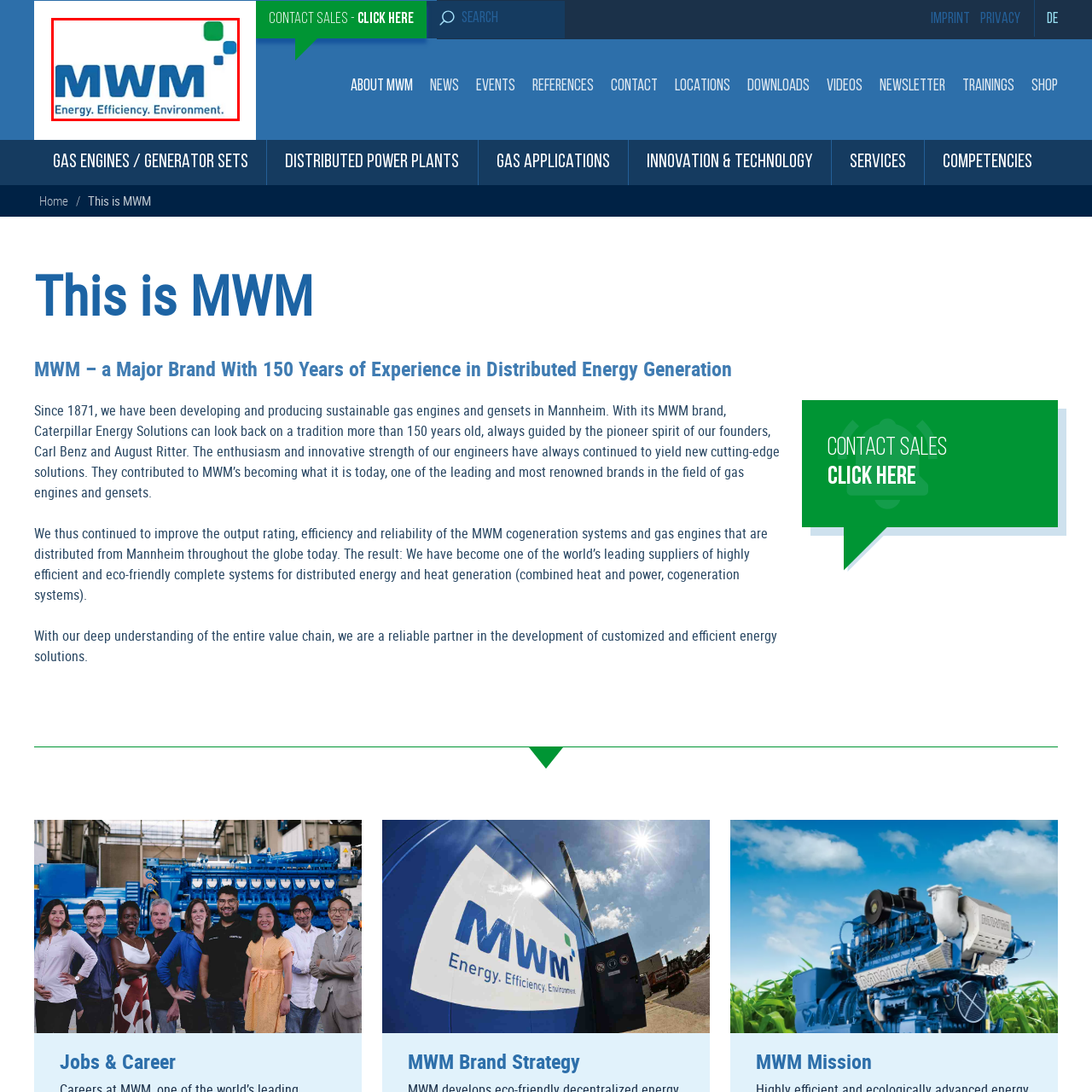Inspect the picture enclosed by the red border, What is written below the acronym 'MWM' in the logo? Provide your answer as a single word or phrase.

Energy. Efficiency. Environment.